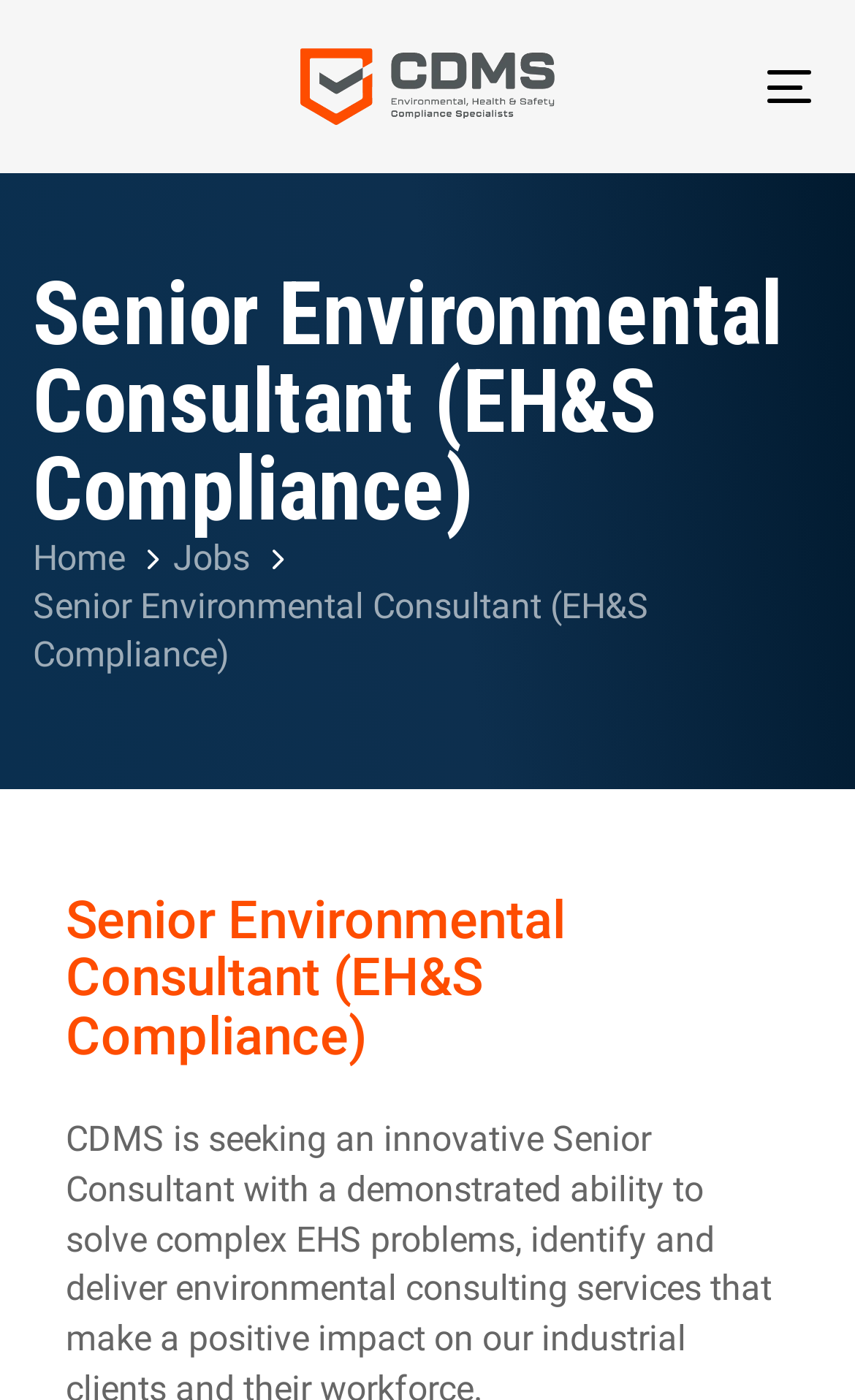Find the bounding box coordinates for the HTML element described as: "Jobs". The coordinates should consist of four float values between 0 and 1, i.e., [left, top, right, bottom].

[0.203, 0.382, 0.292, 0.416]